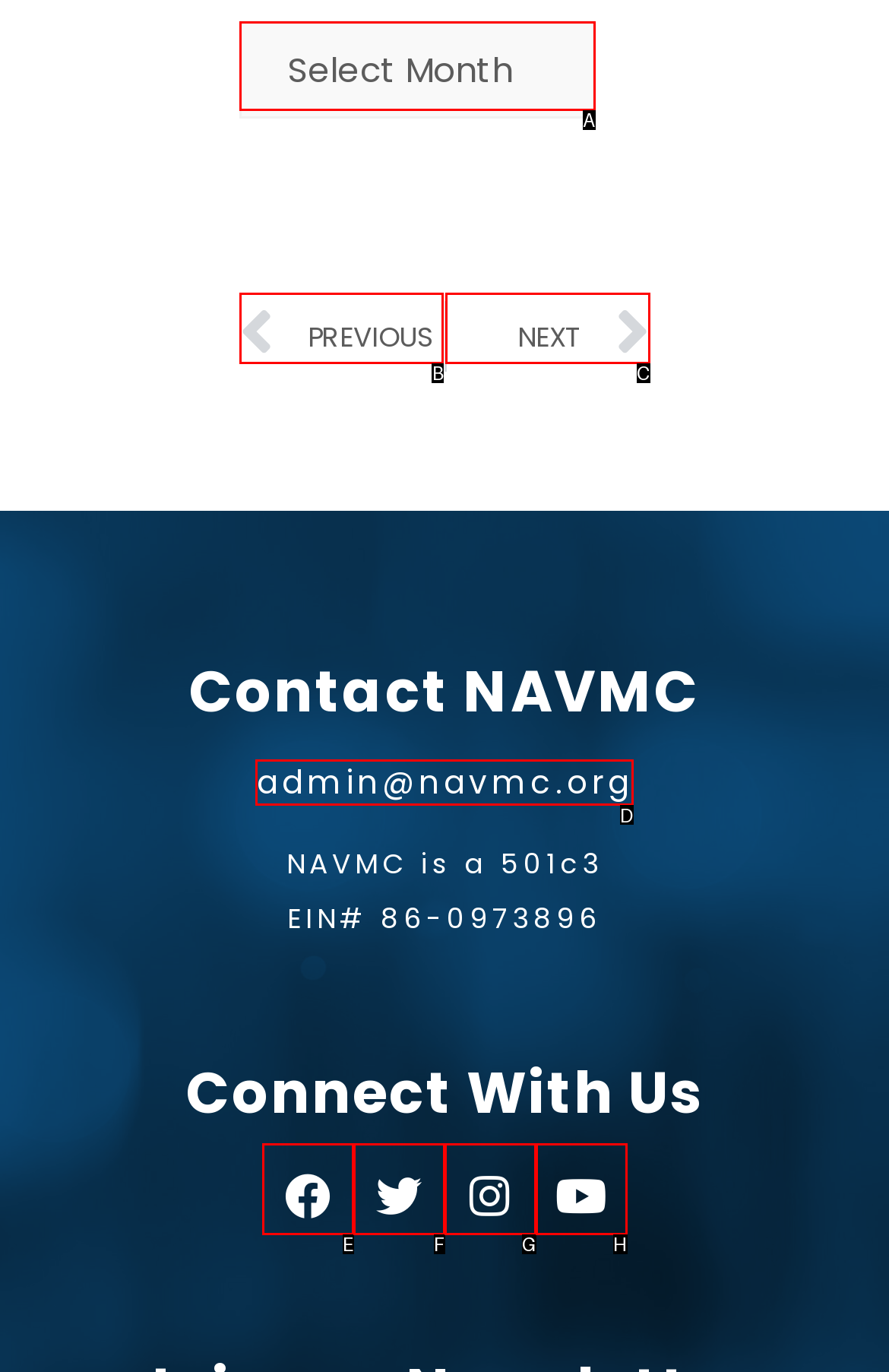Choose the UI element to click on to achieve this task: Send an email to admin@navmc.org. Reply with the letter representing the selected element.

D